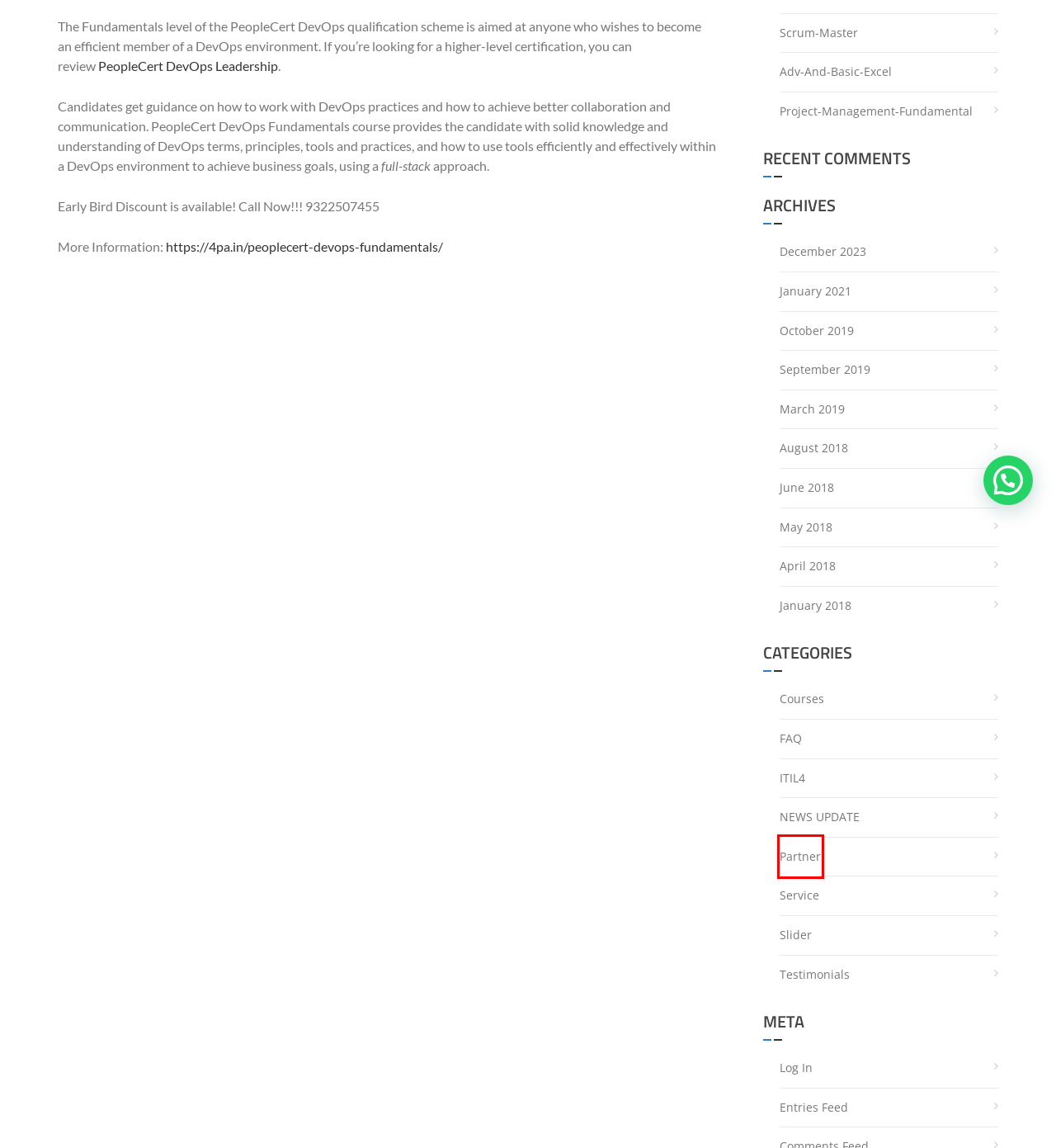You are given a screenshot of a webpage with a red rectangle bounding box around an element. Choose the best webpage description that matches the page after clicking the element in the bounding box. Here are the candidates:
A. Partner – A Corporate Training Powerhouse
B. June 2018 – A Corporate Training Powerhouse
C. A Corporate Training Powerhouse
D. April 2018 – A Corporate Training Powerhouse
E. scrum-master – A Corporate Training Powerhouse
F. NEWS UPDATE – A Corporate Training Powerhouse
G. September 2019 – A Corporate Training Powerhouse
H. Page not found – A Corporate Training Powerhouse

A